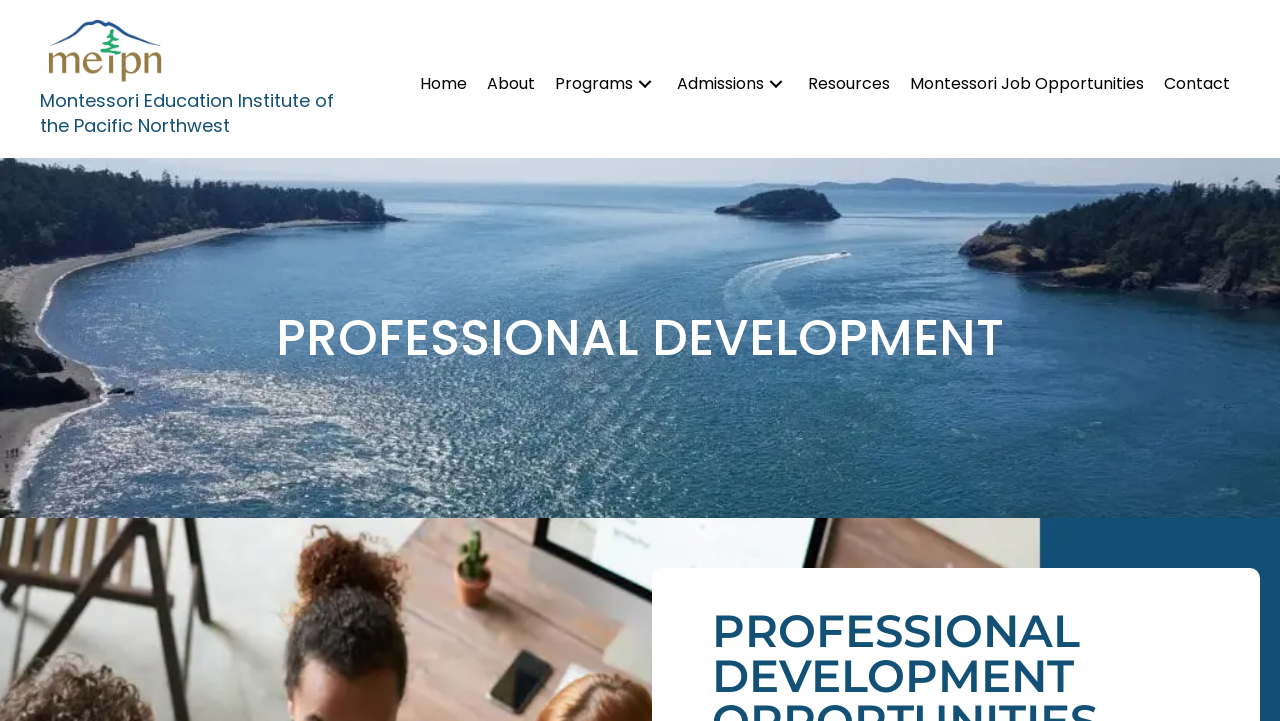Respond with a single word or phrase:
What is the last menu item in the navigation menu?

Contact